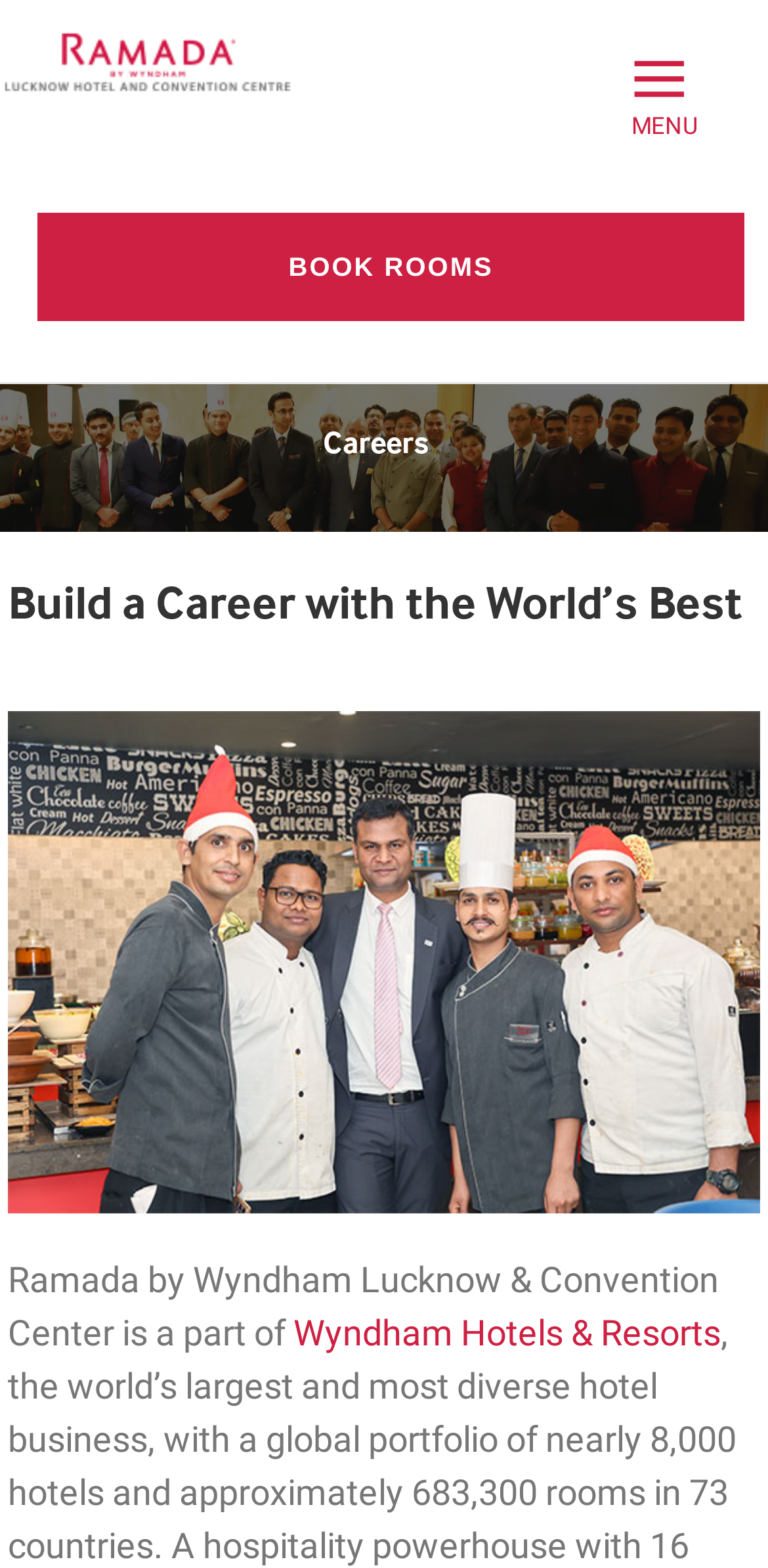Answer the question below in one word or phrase:
How many comboboxes are there for selecting rooms?

3